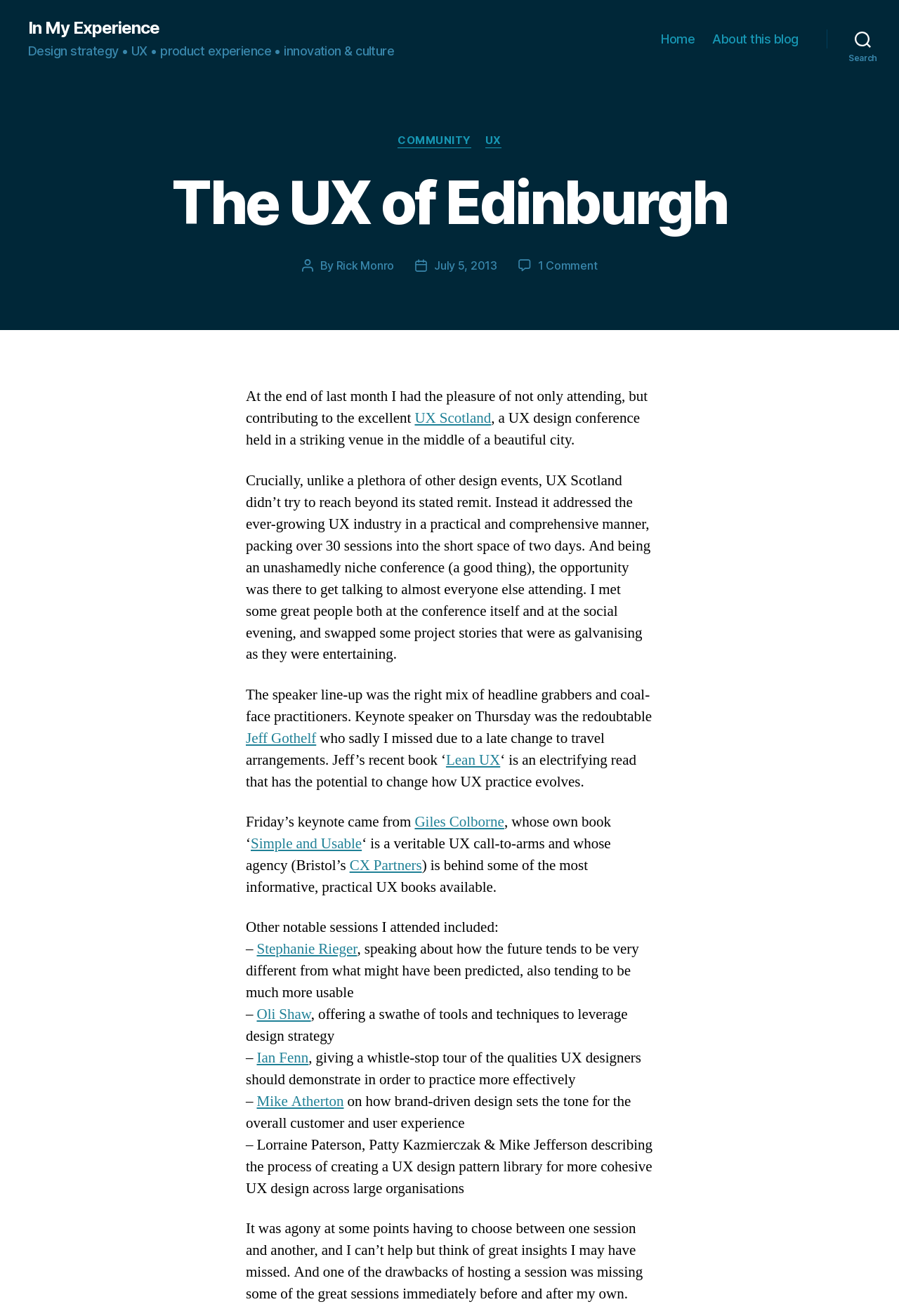Produce an elaborate caption capturing the essence of the webpage.

The webpage is a blog post titled "The UX of Edinburgh – In My Experience" with a focus on the author's experience at the UX Scotland conference. At the top of the page, there is a navigation bar with links to "Home" and "About this blog" on the right side, and a search button on the far right. Below the navigation bar, there is a header section with the blog title and a tagline "Design strategy • UX • product experience • innovation & culture".

The main content of the page is a long article with several paragraphs of text. The article is divided into sections, each with a specific topic related to the UX Scotland conference. The text is written in a conversational tone and includes links to other relevant articles, books, and websites.

On the left side of the page, there is a sidebar with categories and links to other related articles. The categories include "COMMUNITY" and "UX", and there are links to other articles with similar topics.

Throughout the article, there are mentions of specific speakers and sessions at the conference, including Jeff Gothelf, Giles Colborne, and others. The author also shares their own experience of attending the conference and contributing to a session.

At the bottom of the page, there is a section with links to other related articles and a comment section with one comment. Overall, the page is well-organized and easy to read, with a clear focus on the topic of UX design and the author's experience at the UX Scotland conference.